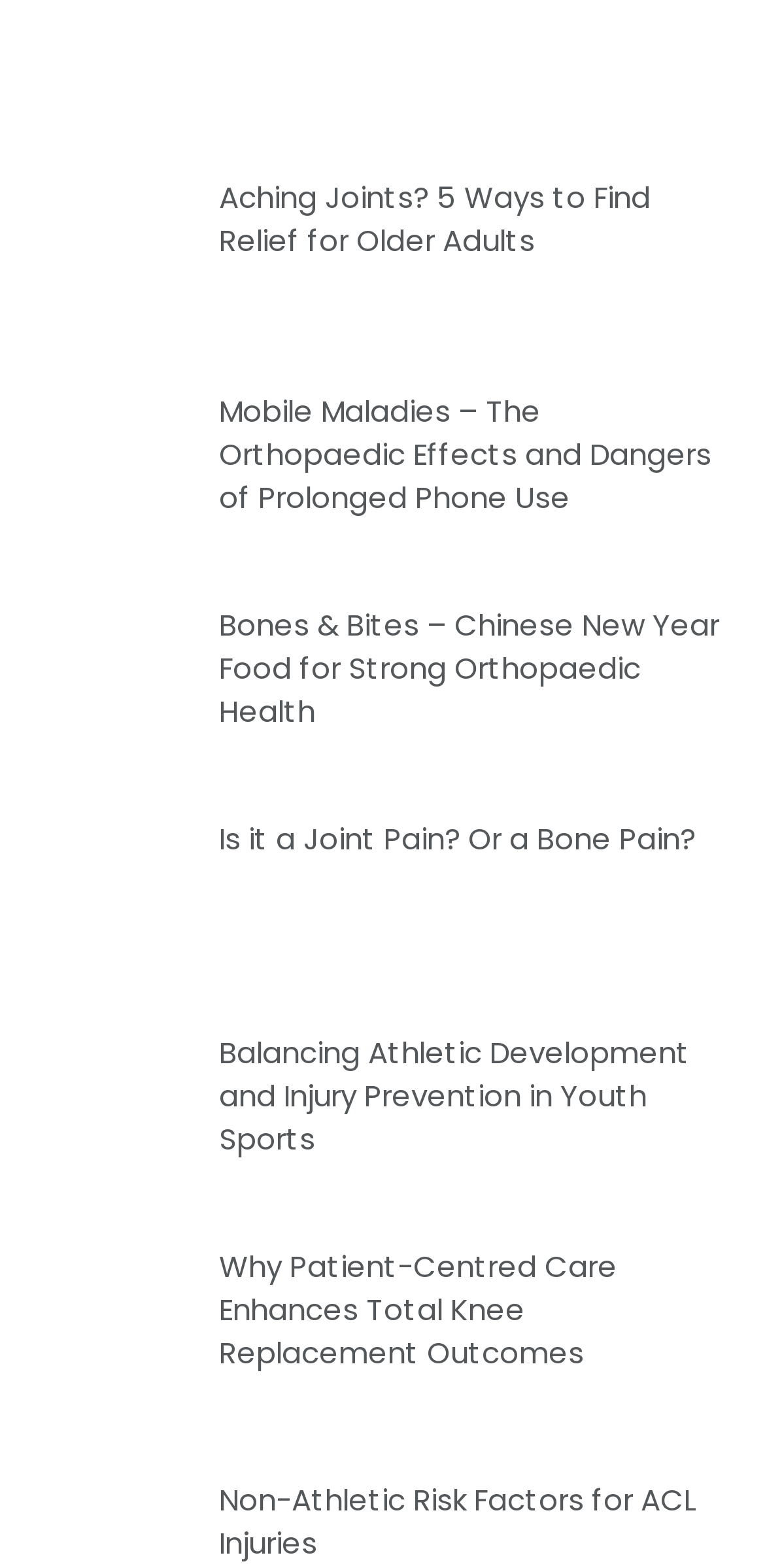How many articles are on this webpage?
Based on the image, give a one-word or short phrase answer.

5